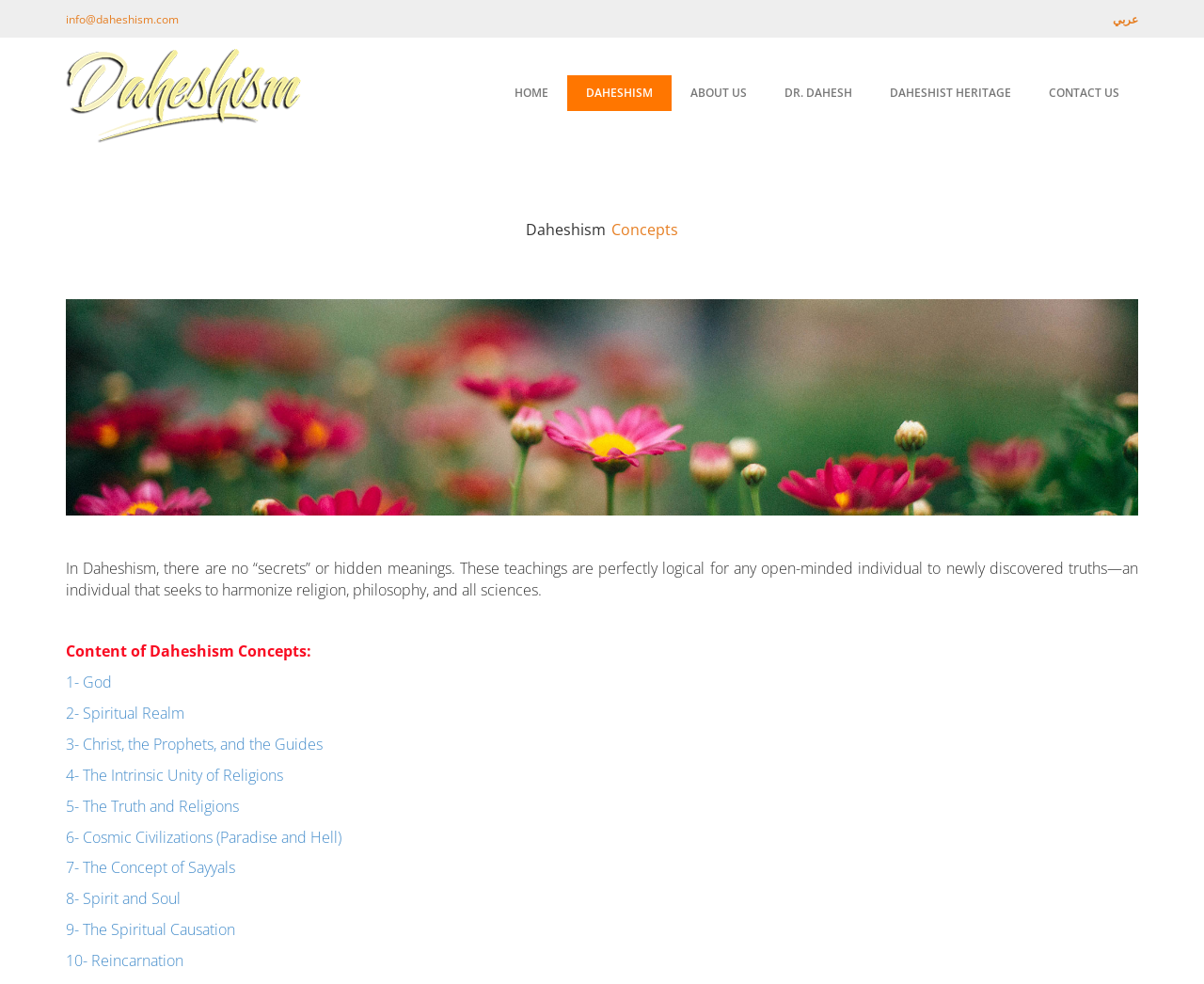Refer to the image and answer the question with as much detail as possible: What is the email address provided on the webpage?

I found the email address by looking at the StaticText element with the OCR text 'info@daheshism.com' at coordinates [0.055, 0.011, 0.148, 0.028].